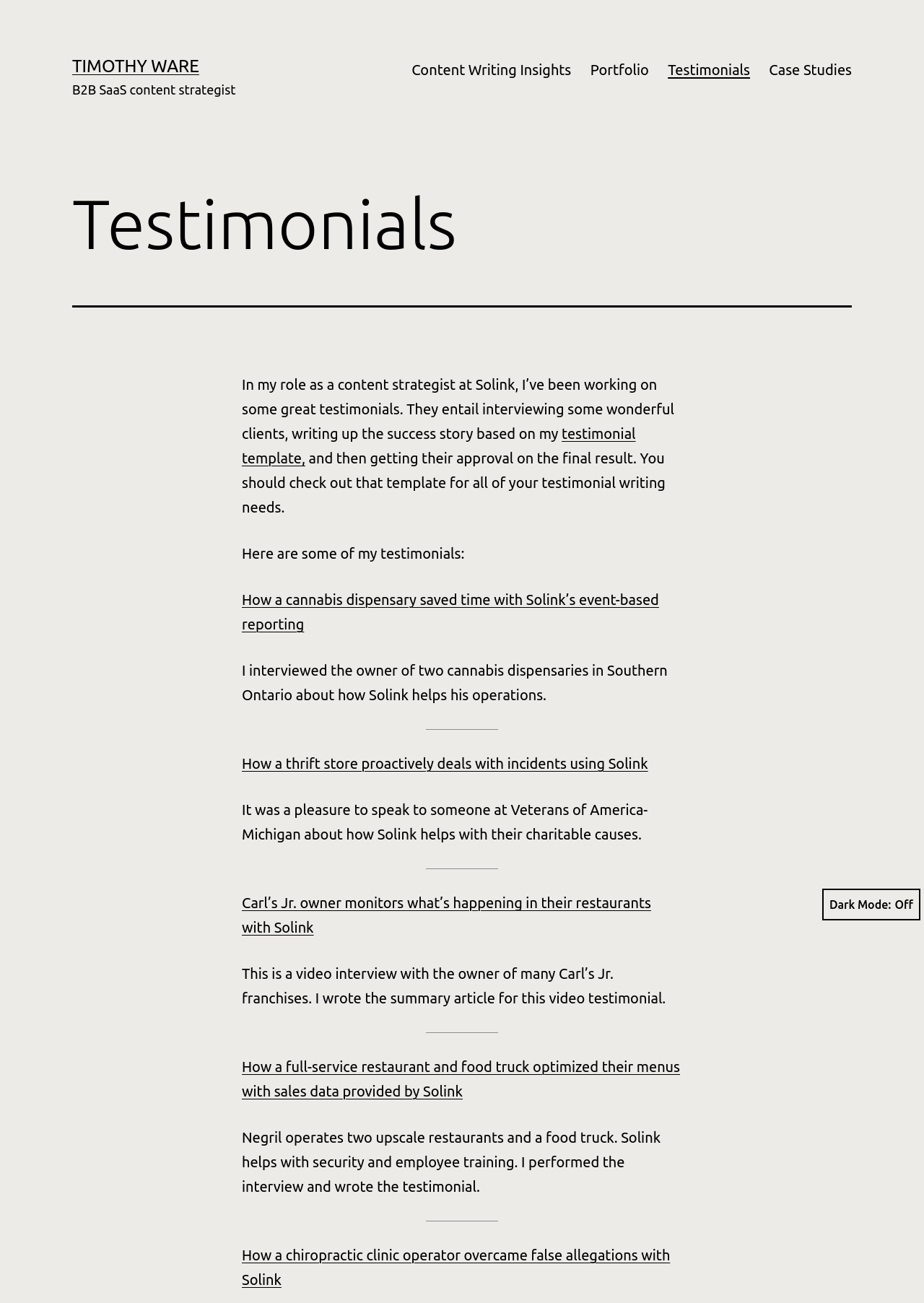What is the purpose of the separator elements on the page?
Please provide a single word or phrase based on the screenshot.

To separate testimonials